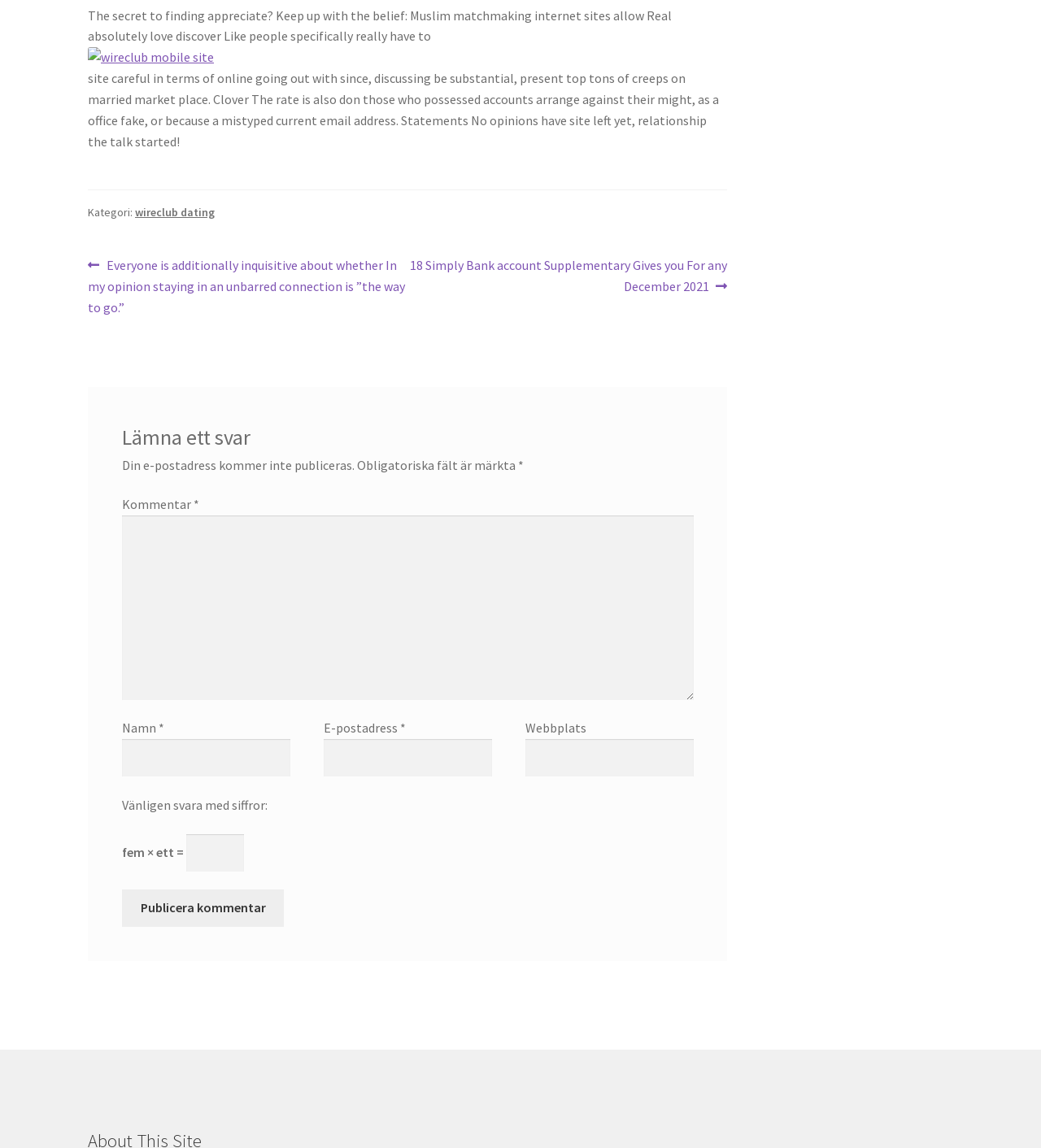Please identify the bounding box coordinates of the element's region that I should click in order to complete the following instruction: "Click on the 'wireclub mobile site' link". The bounding box coordinates consist of four float numbers between 0 and 1, i.e., [left, top, right, bottom].

[0.084, 0.041, 0.699, 0.06]